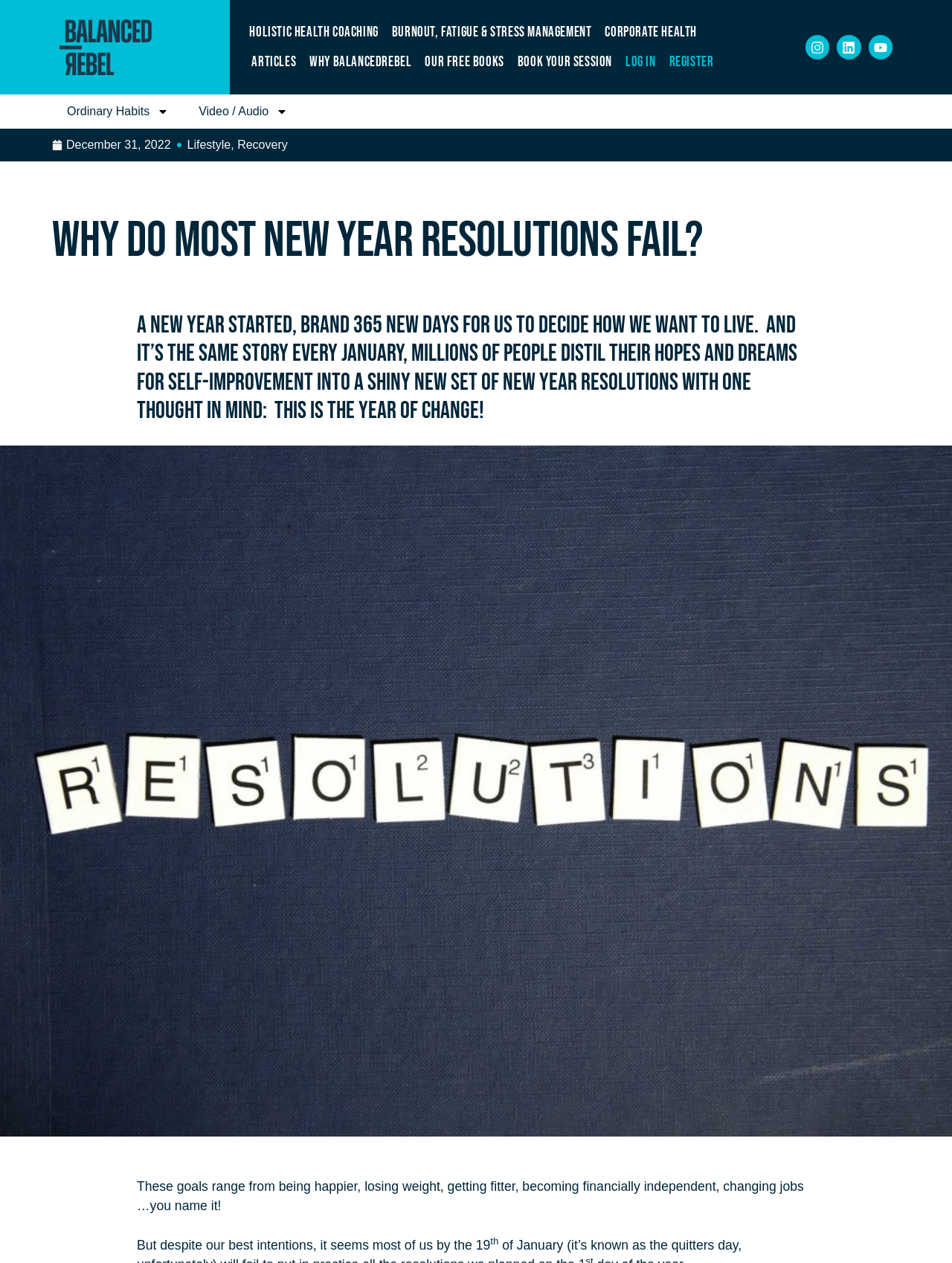Analyze and describe the webpage in a detailed narrative.

The webpage appears to be a blog or article page from a health and wellness website. At the top, there are several links to different sections of the website, including "Holistic Health Coaching", "Burnout, Fatigue & Stress Management", and "Corporate Health". Below these links, there are more links to specific pages, such as "Articles", "Why BalancedRebel", and "Book Your Session". 

On the top right, there are social media links to Instagram, Linkedin, and Youtube, each accompanied by a small image. 

Further down, there is a section with a heading "Why do most new year resolutions fail?" followed by a subheading that discusses the idea of making New Year's resolutions. The text explains that people make resolutions with the intention of changing their lives, but often fail to follow through. 

Below this, there is a paragraph of text that lists various goals people may have, such as being happier, losing weight, or becoming financially independent. The text then goes on to say that despite good intentions, most people give up on their resolutions by the 19th of January.